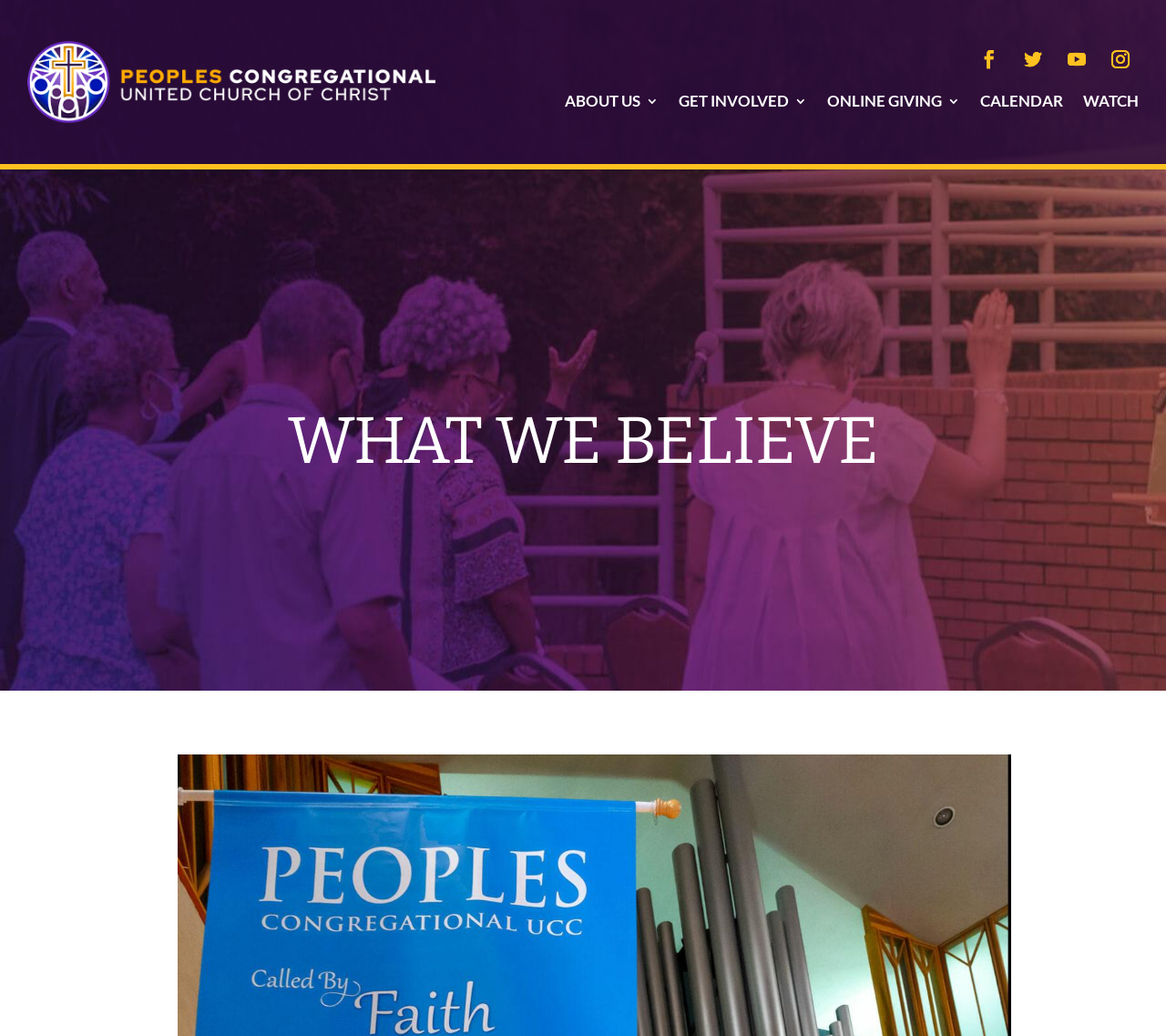Locate the bounding box of the UI element defined by this description: "Reader Question". The coordinates should be given as four float numbers between 0 and 1, formatted as [left, top, right, bottom].

None